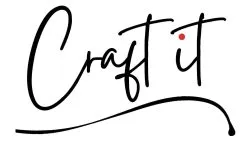Describe every detail you can see in the image.

The image features the elegant logo of "Craft It," characterized by a stylish script font. The words "Craft it" are artistically rendered, with the first word in lowercase, conveying a modern and creative vibe. A striking red dot accentuates the “i” in "it," adding a pop of color and visual interest. The overall design exudes a sense of creativity and artistry, reflecting the brand's focus on crafting and DIY projects, inviting viewers to engage with its content. The logo is centrally positioned, making it a prominent feature of the page it adorns.